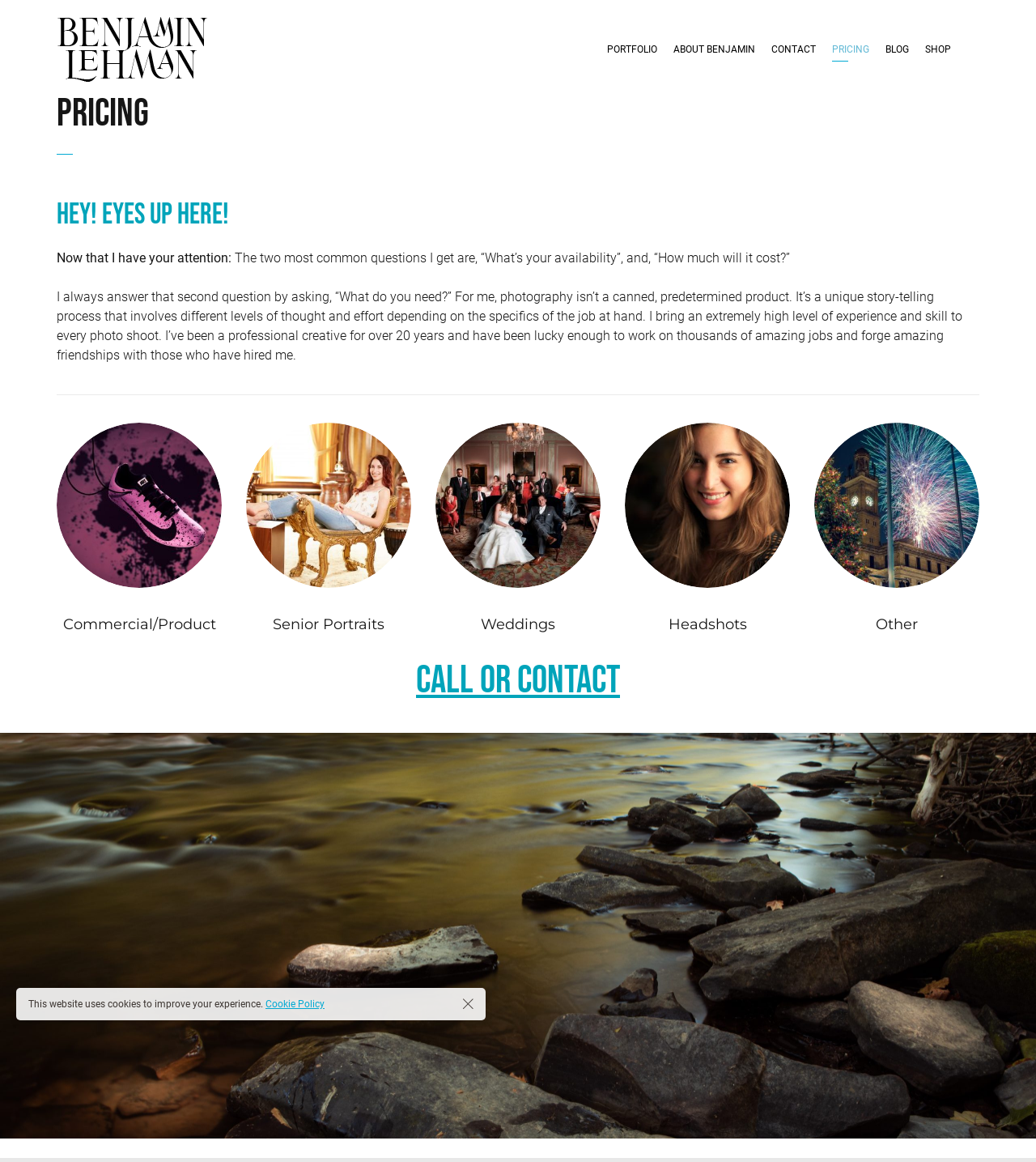Identify the bounding box coordinates necessary to click and complete the given instruction: "Contact the photographer".

[0.737, 0.022, 0.795, 0.063]